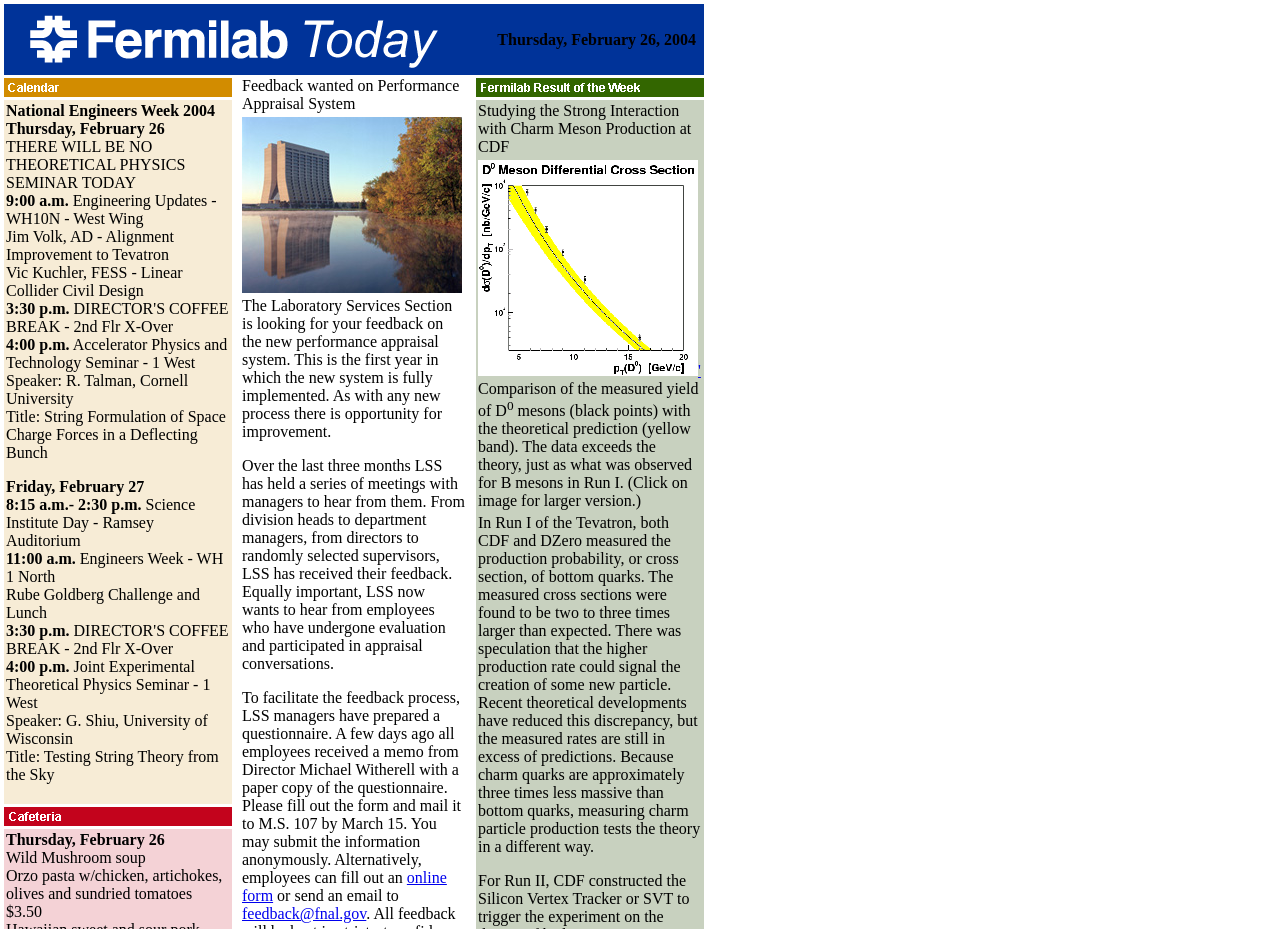Provide the bounding box coordinates of the UI element that matches the description: "Car Audio Forum".

None